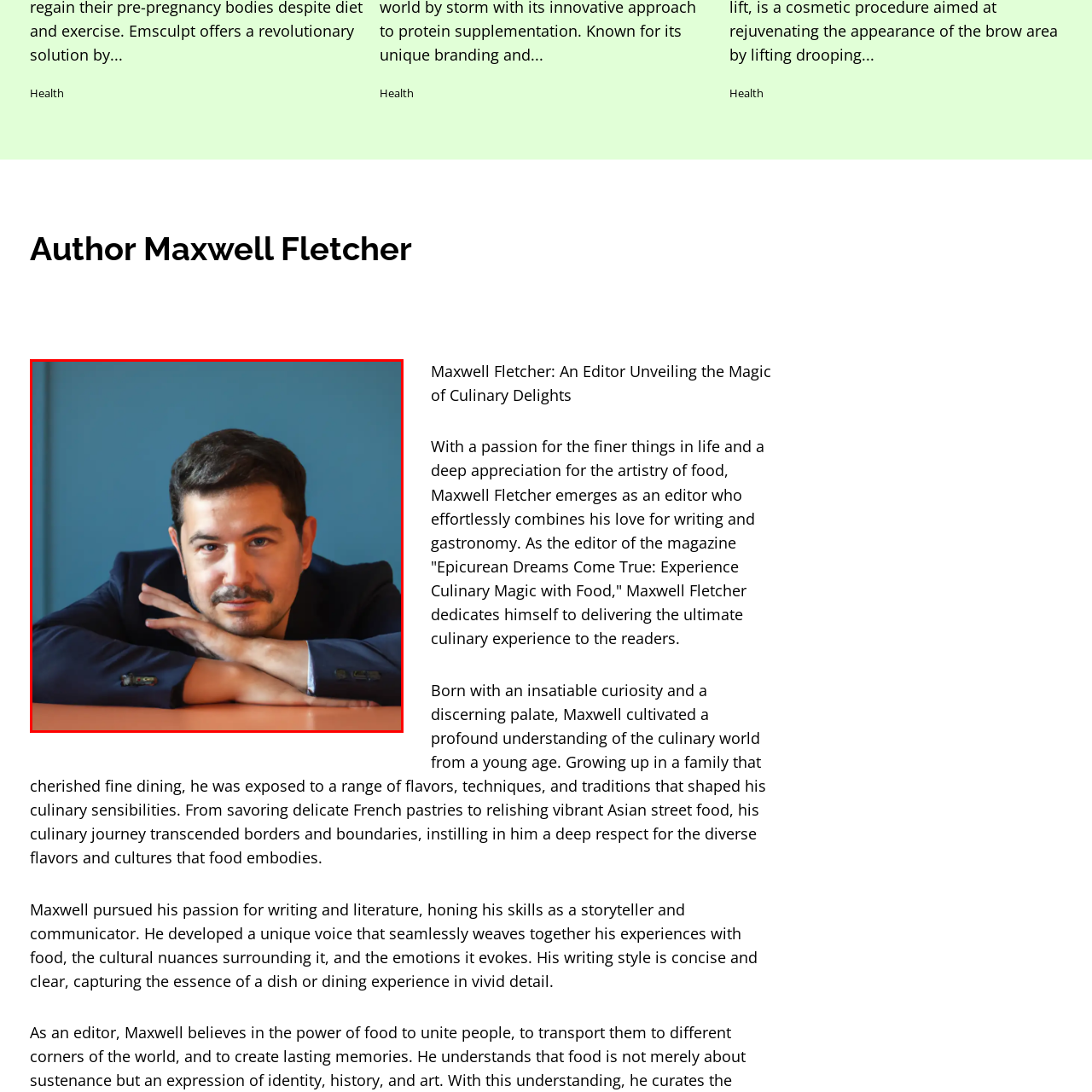What is the name of the publication Maxwell Fletcher edits?
Focus on the section of the image outlined in red and give a thorough answer to the question.

According to the caption, Maxwell Fletcher is the editor of 'Epicurean Dreams Come True', which is a publication that combines his love for food with his storytelling ability.